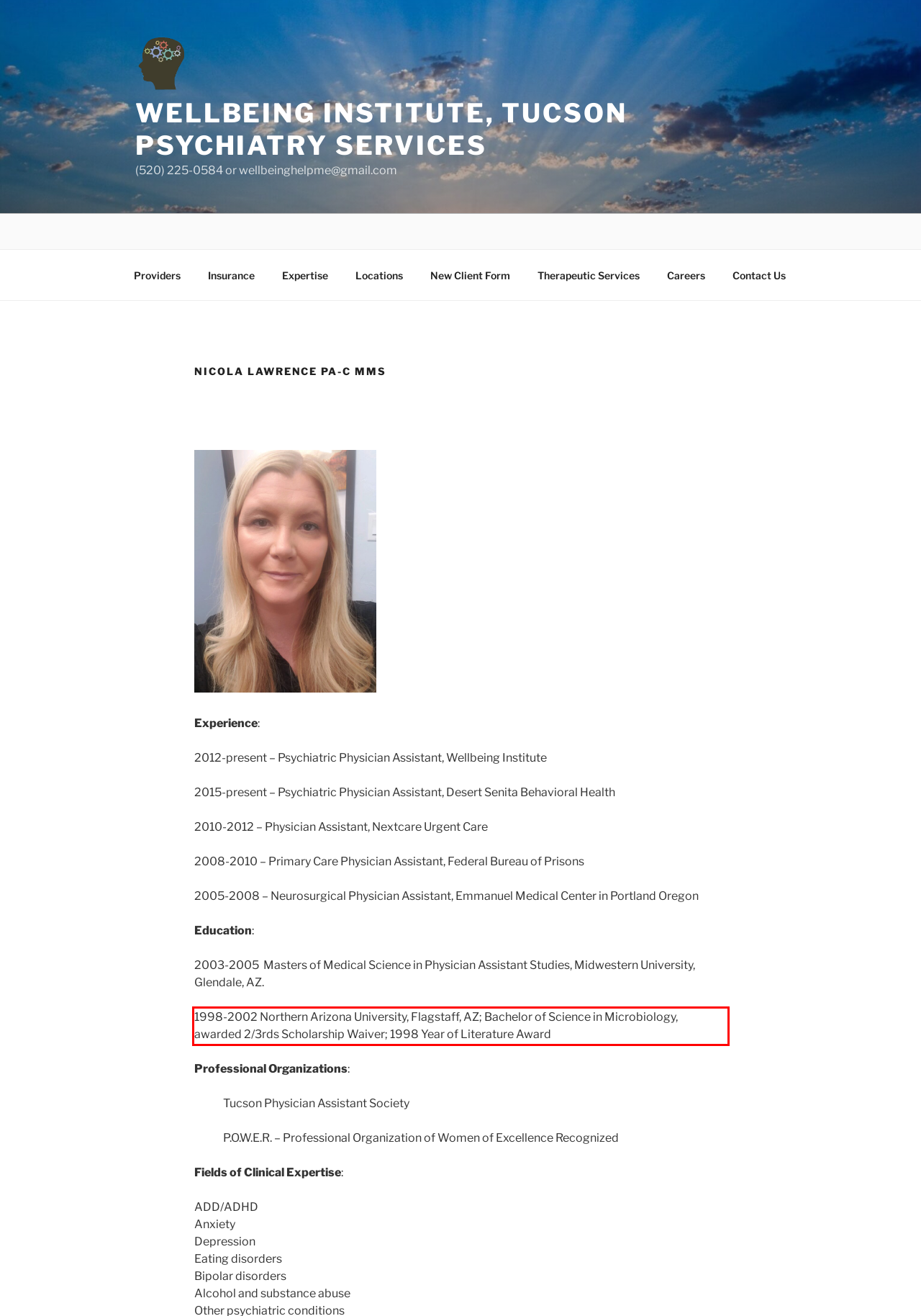Given the screenshot of the webpage, identify the red bounding box, and recognize the text content inside that red bounding box.

1998-2002 Northern Arizona University, Flagstaff, AZ; Bachelor of Science in Microbiology, awarded 2/3rds Scholarship Waiver; 1998 Year of Literature Award